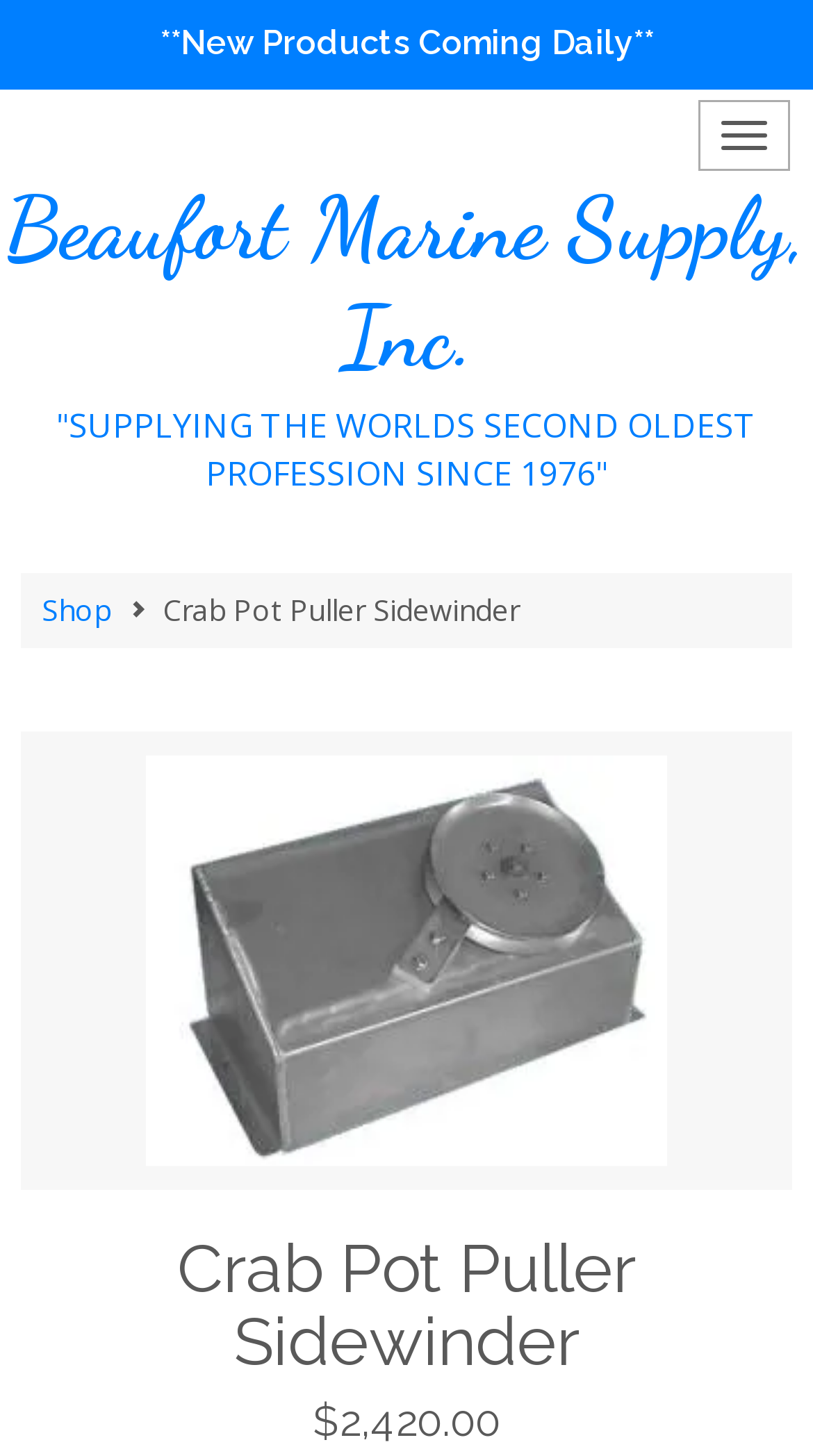Offer a thorough description of the webpage.

The webpage is about a product called Crab Pot Puller Sidewinder from Beaufort Marine Supply, Inc. At the top of the page, there is a link that reads "**New Products Coming Daily**". To the right of this link, there is a button labeled "Toggle navigation". Below these elements, the company name "Beaufort Marine Supply, Inc." is displayed as a link.

Further down, there is a static text element that reads '"SUPPLYING THE WORLDS SECOND OLDEST PROFESSION SINCE 1976"'. Below this text, there are two links side by side: "Shop" and the product name "Crab Pot Puller Sidewinder". 

The main product image is displayed below these links, taking up a significant portion of the page. Above the image, there is a heading that also reads "Crab Pot Puller Sidewinder". At the bottom of the page, the product price "$2,420.00" is displayed.